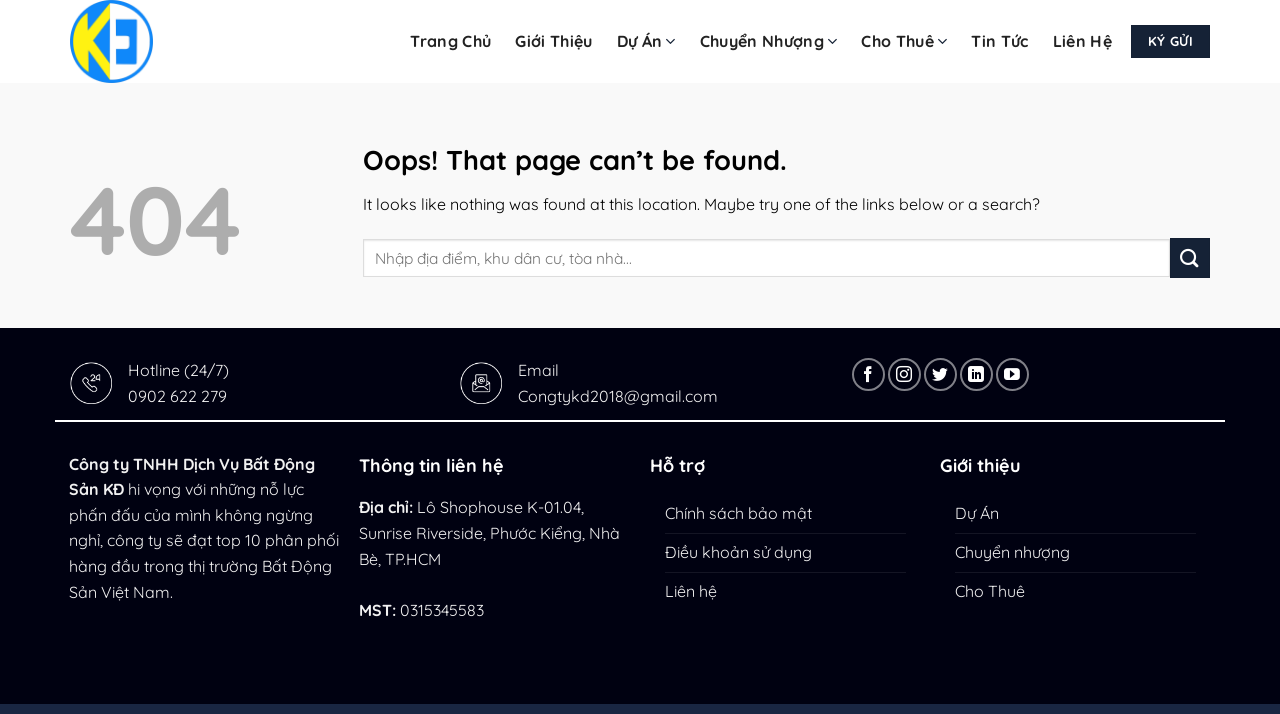What is the company's address?
Based on the visual information, provide a detailed and comprehensive answer.

I found the company's address by looking for the static text element with the text 'Địa chỉ:'. Then, I found the adjacent static text element, which contained the address.